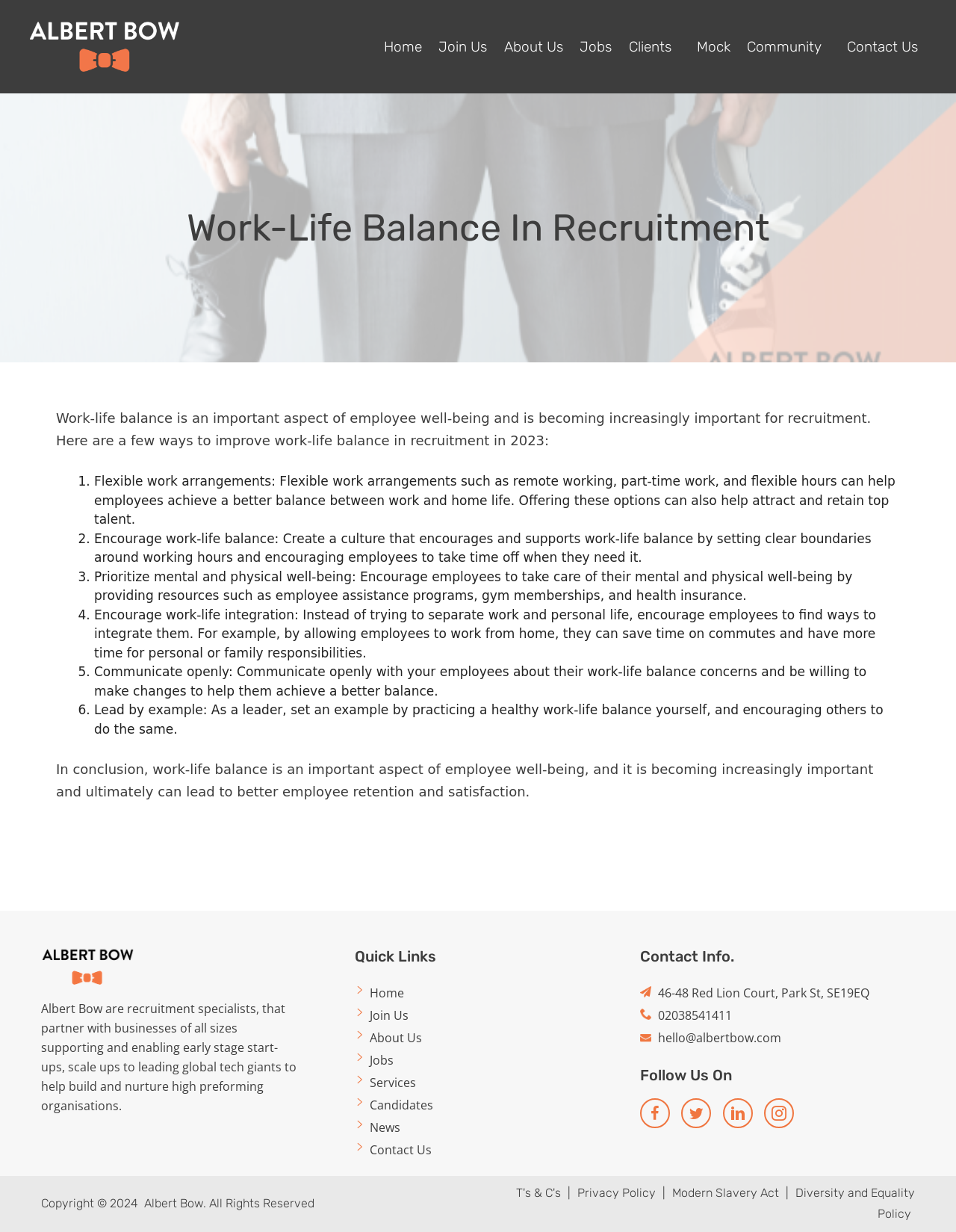Use one word or a short phrase to answer the question provided: 
What type of company is Albert Bow?

Recruitment specialists